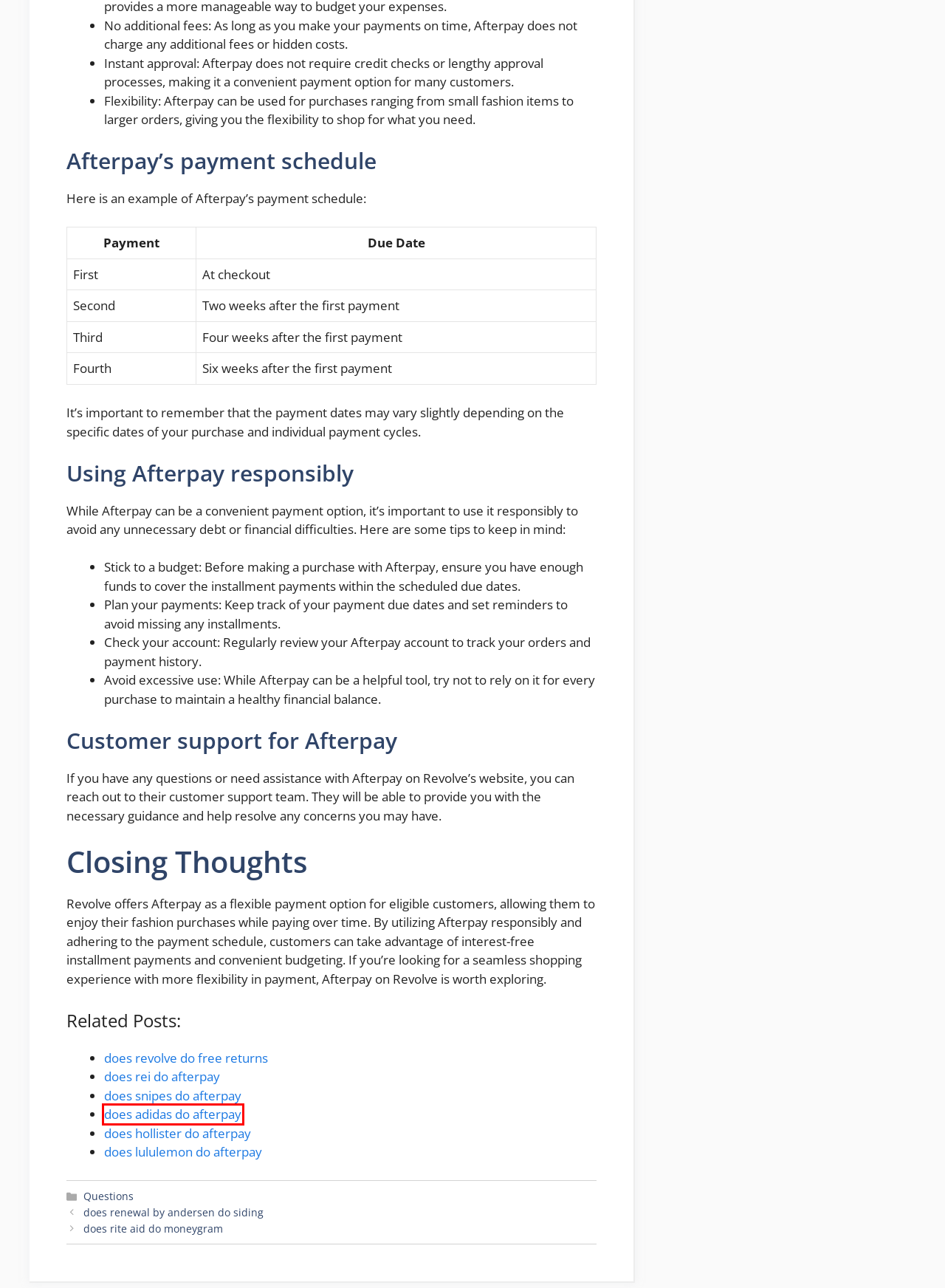Look at the given screenshot of a webpage with a red rectangle bounding box around a UI element. Pick the description that best matches the new webpage after clicking the element highlighted. The descriptions are:
A. Does Rei Do Afterpay - Noctuary.net
B. Does Renewal By Andersen Do Siding - Noctuary.net
C. Does Snipes Do Afterpay - Noctuary.net
D. Does Rite Aid Do Moneygram - Noctuary.net
E. Does Adidas Do Afterpay - Noctuary.net
F. Does Hollister Do Afterpay - Noctuary.net
G. Does Lululemon Do Afterpay - Noctuary.net
H. Does Revolve Do Free Returns - Noctuary.net

E